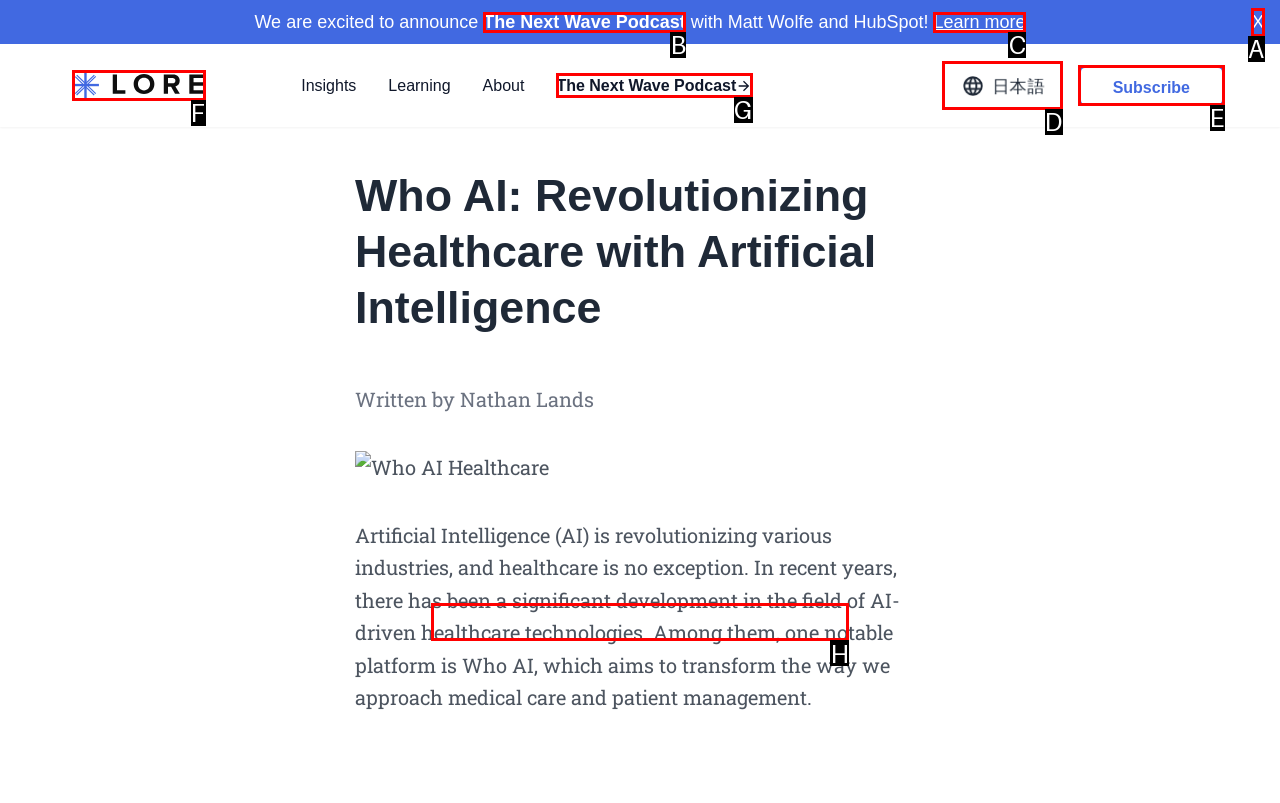Given the task: Switch to Japanese language, indicate which boxed UI element should be clicked. Provide your answer using the letter associated with the correct choice.

D